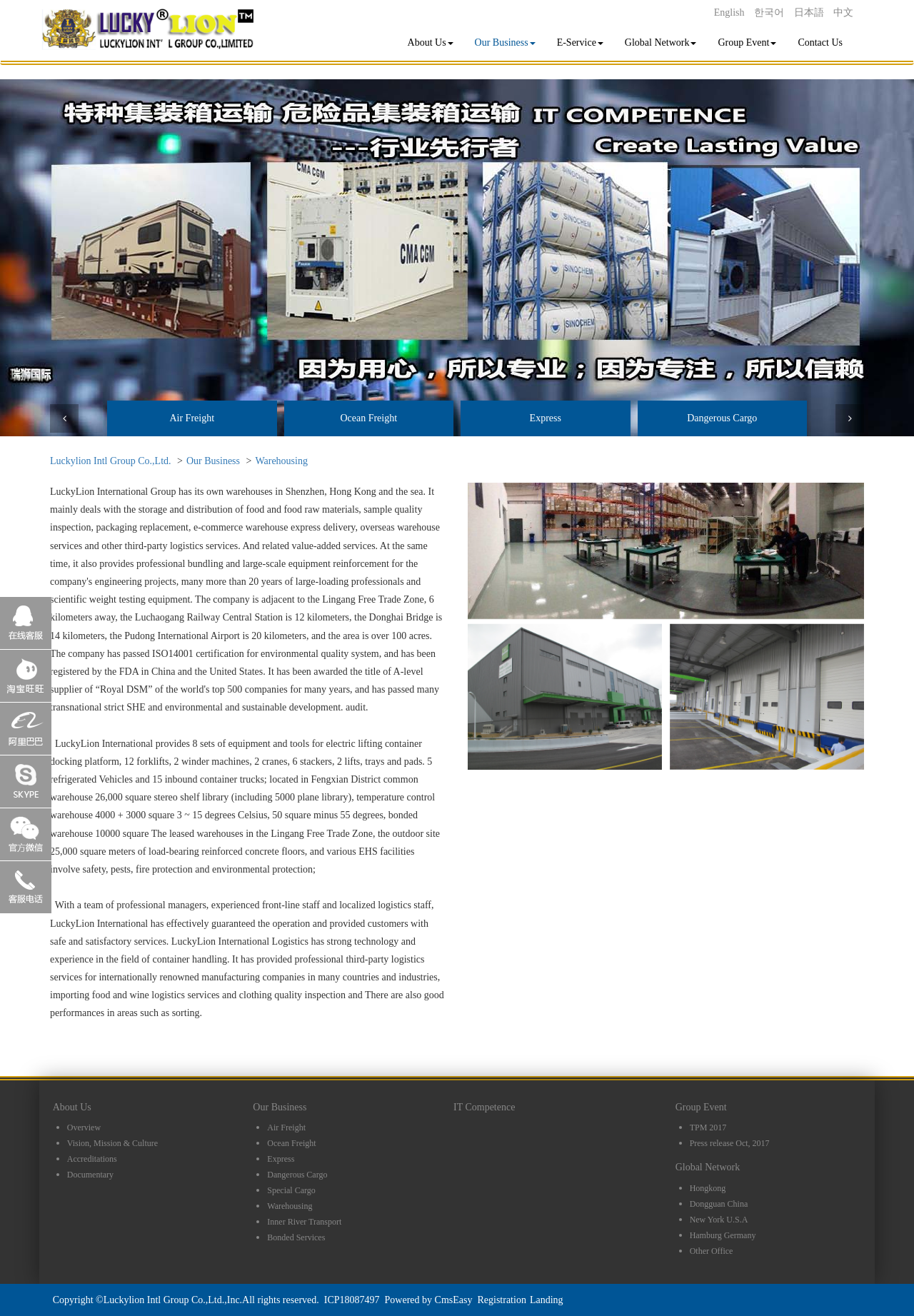Kindly determine the bounding box coordinates for the clickable area to achieve the given instruction: "Check the 'Group Event' page".

[0.739, 0.837, 0.942, 0.845]